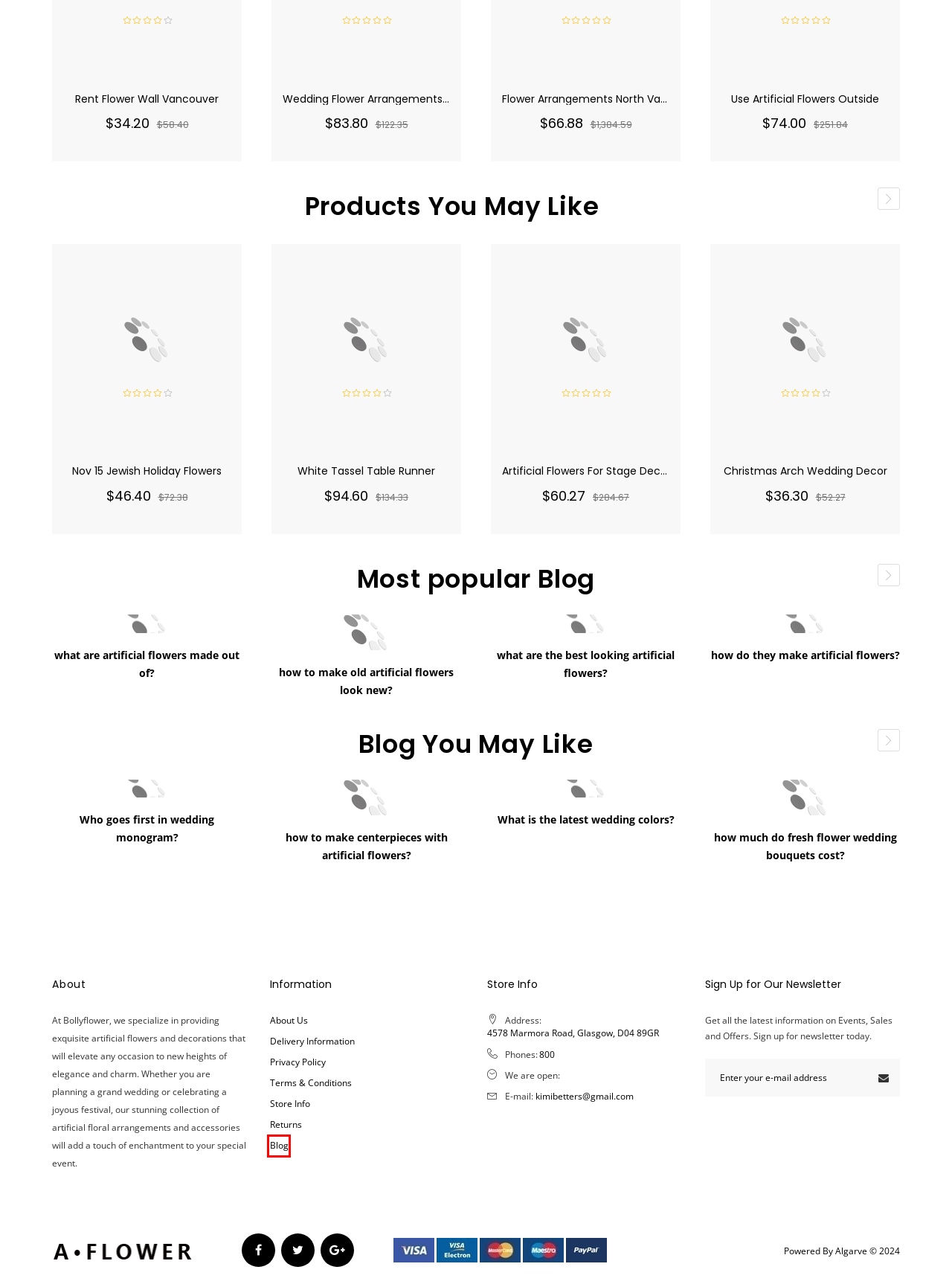Given a screenshot of a webpage with a red bounding box, please pick the webpage description that best fits the new webpage after clicking the element inside the bounding box. Here are the candidates:
A. Blog
B. Privacy Policy
C. what are the best looking artificial flowers?
D. what are artificial flowers made out of?
E. Who goes first in wedding monogram?
F. Artificial Flowers For Stage Decoration
G. Product Returns
H. how to make old artificial flowers look new?

A